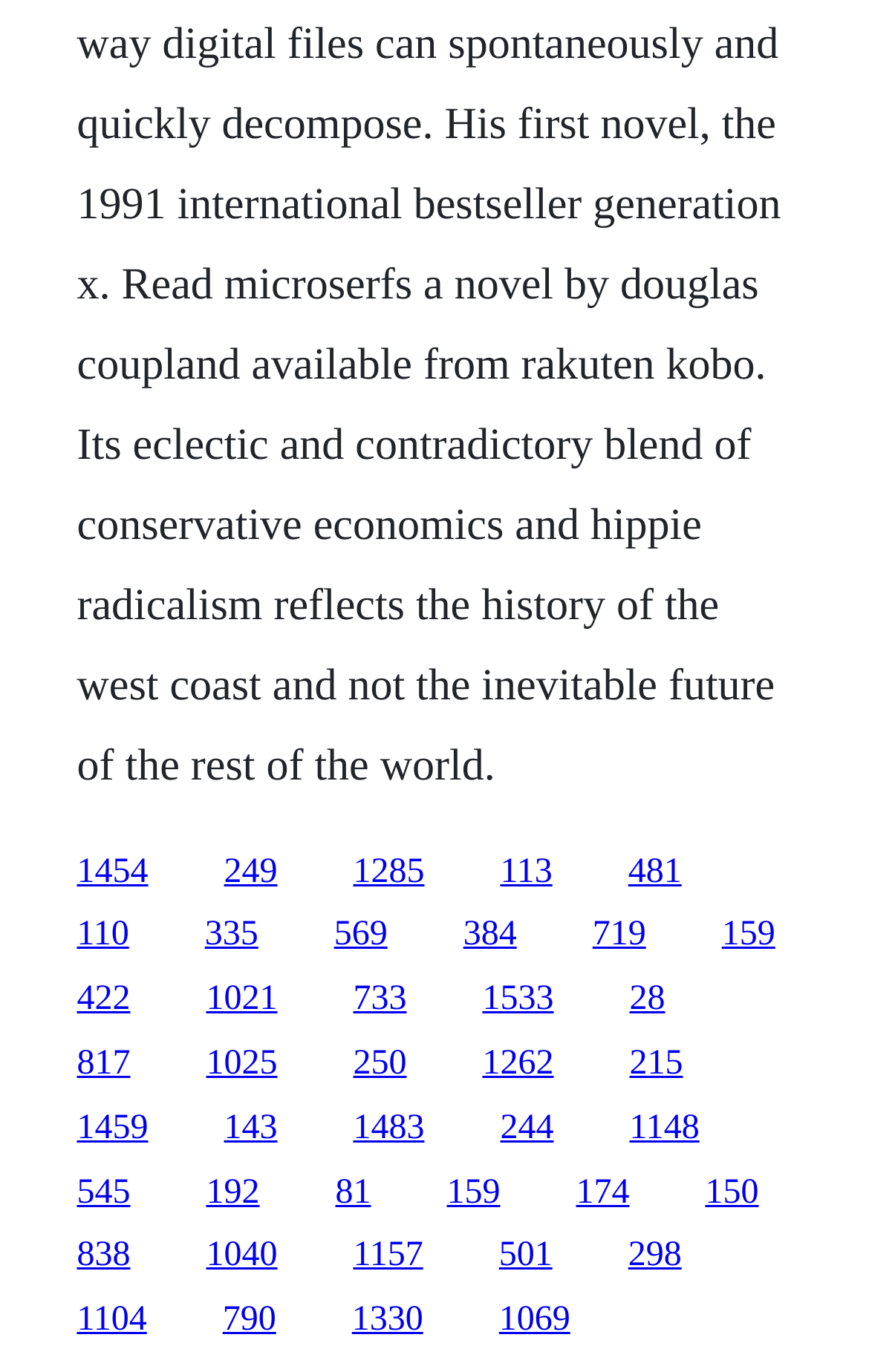Utilize the details in the image to give a detailed response to the question: What is the vertical position of the first link?

I looked at the bounding box coordinates of the first link element, and its y1 coordinate is 0.621, which indicates its vertical position on the webpage.